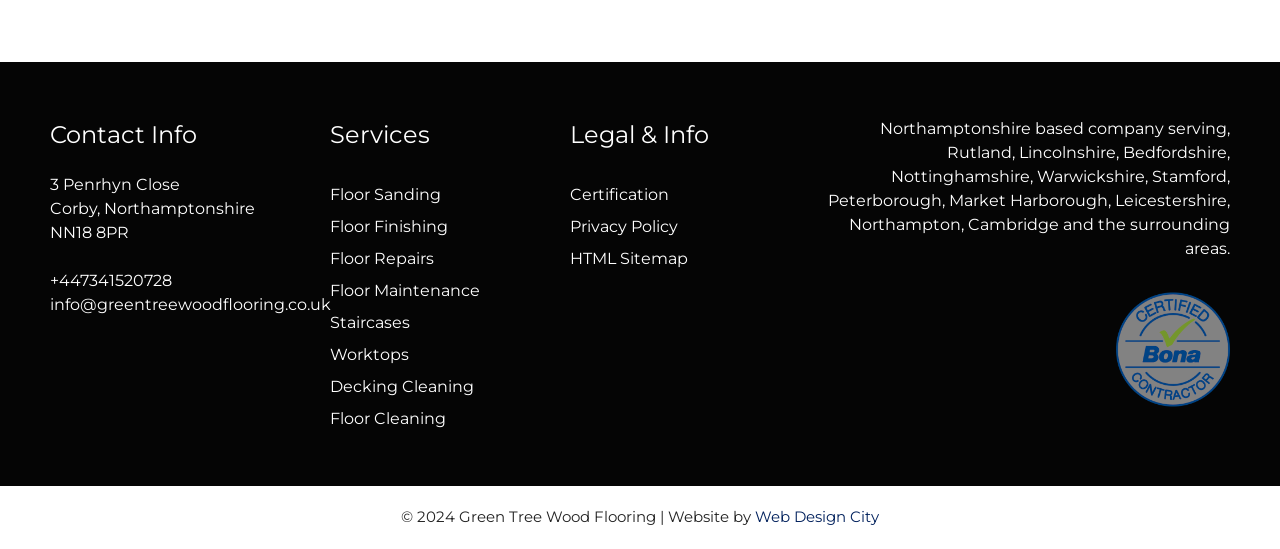Find the coordinates for the bounding box of the element with this description: "Log In/Out".

None